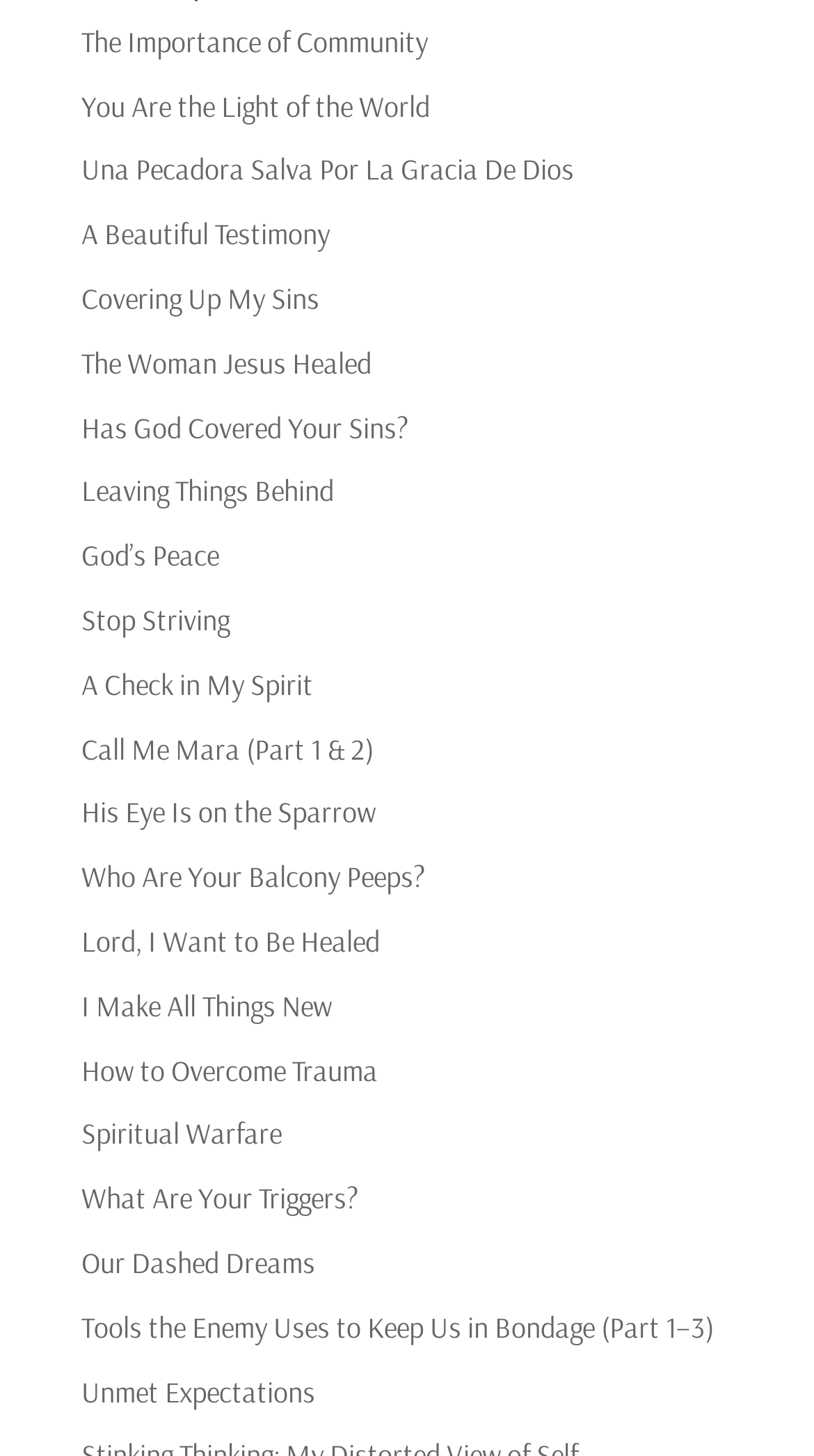Please find the bounding box coordinates of the section that needs to be clicked to achieve this instruction: "explore the story of a beautiful testimony".

[0.1, 0.148, 0.405, 0.174]